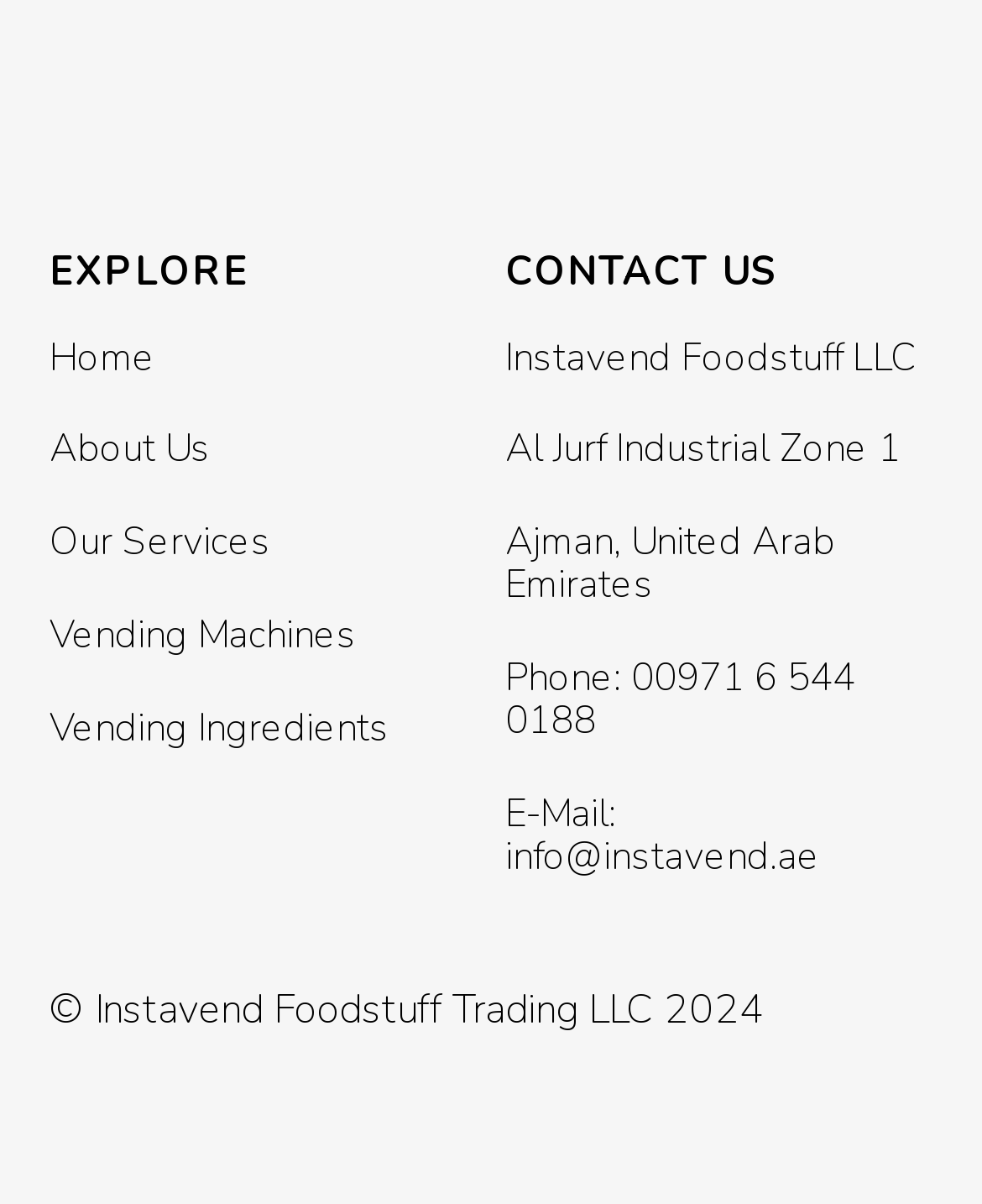Identify the bounding box coordinates of the element to click to follow this instruction: 'explore vending machines'. Ensure the coordinates are four float values between 0 and 1, provided as [left, top, right, bottom].

[0.05, 0.506, 0.363, 0.548]